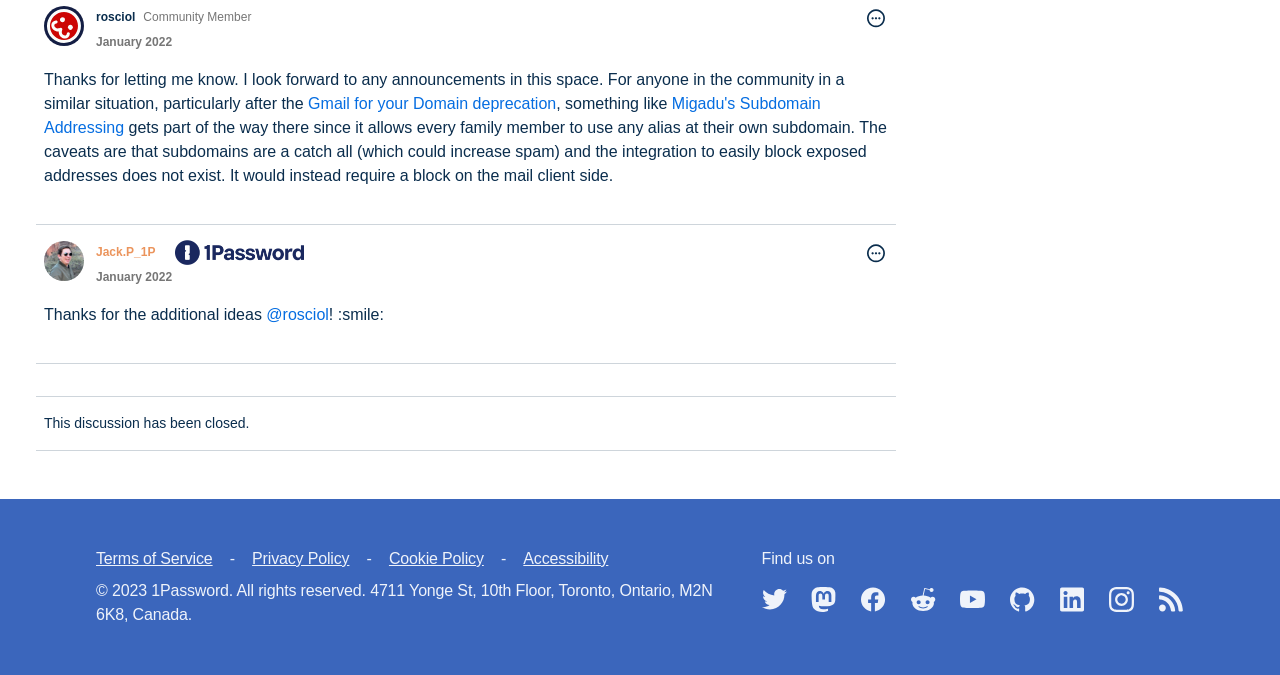What is the username of the first user?
Provide a well-explained and detailed answer to the question.

The first user's username is 'rosciol' which can be found in the button element with the text 'User: "rosciol"' expanded: False at coordinates [0.034, 0.009, 0.066, 0.068].